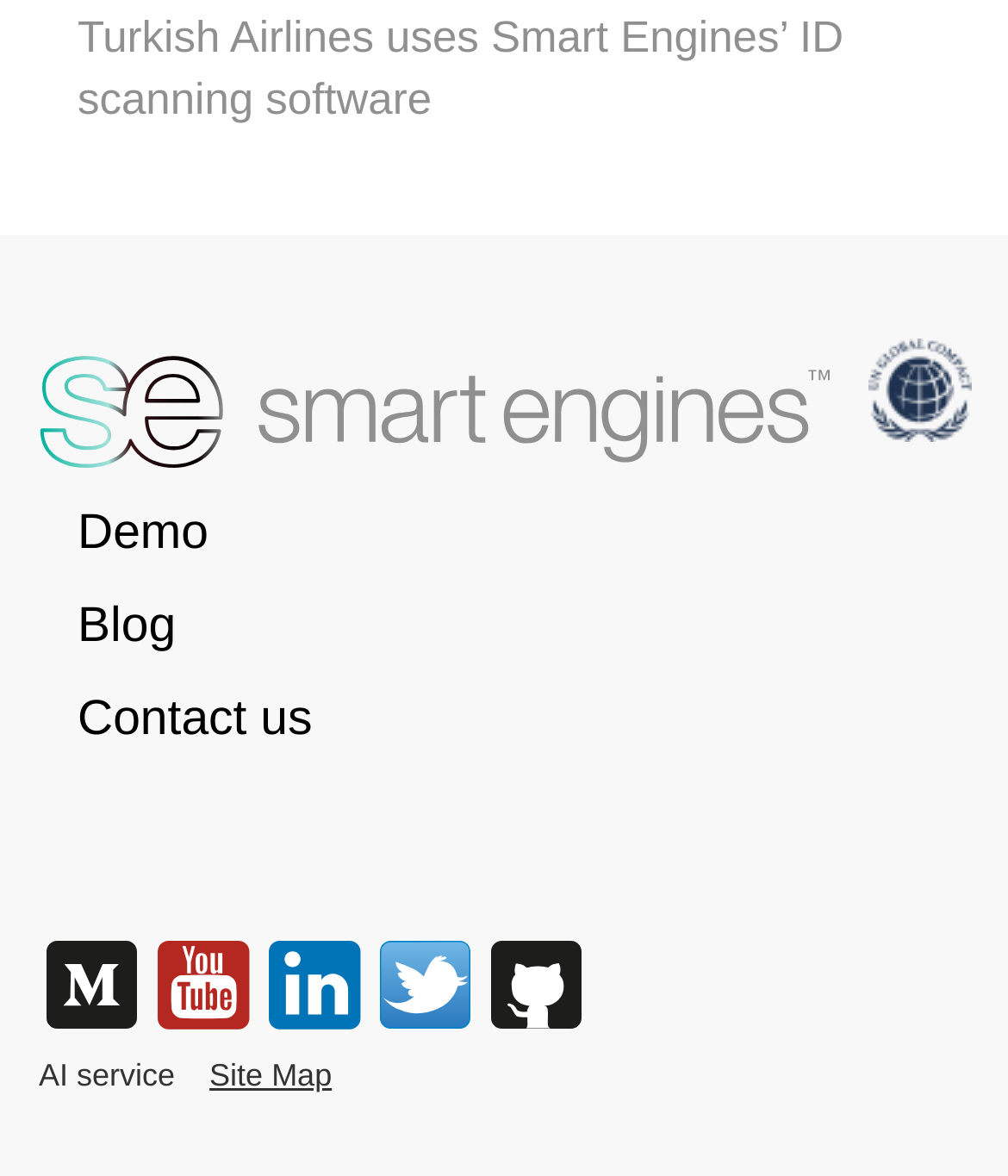What is the name of the AI service?
Provide a concise answer using a single word or phrase based on the image.

Smart Engines